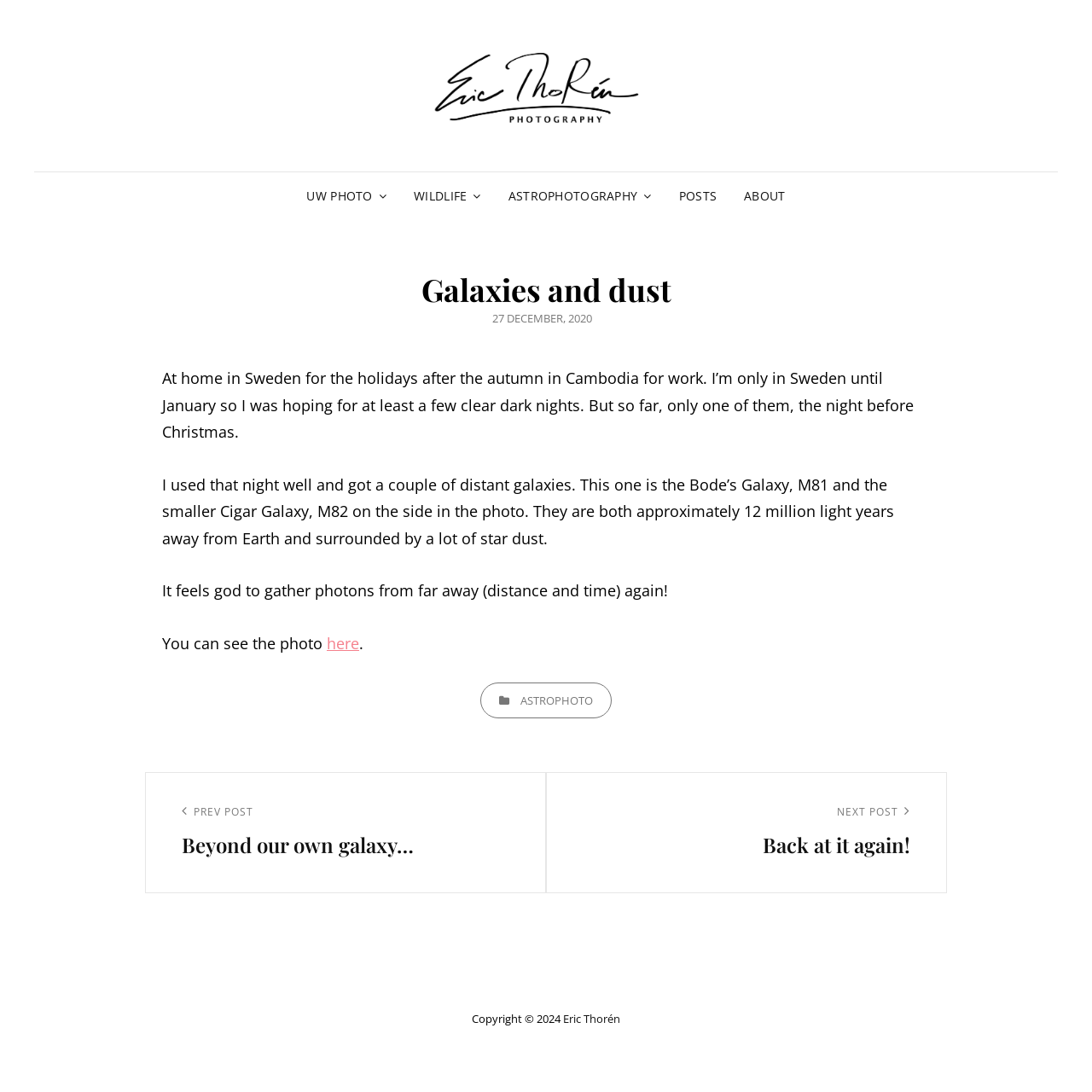Locate the bounding box coordinates of the element that should be clicked to execute the following instruction: "go to Eric Thorén's homepage".

[0.394, 0.027, 0.589, 0.13]